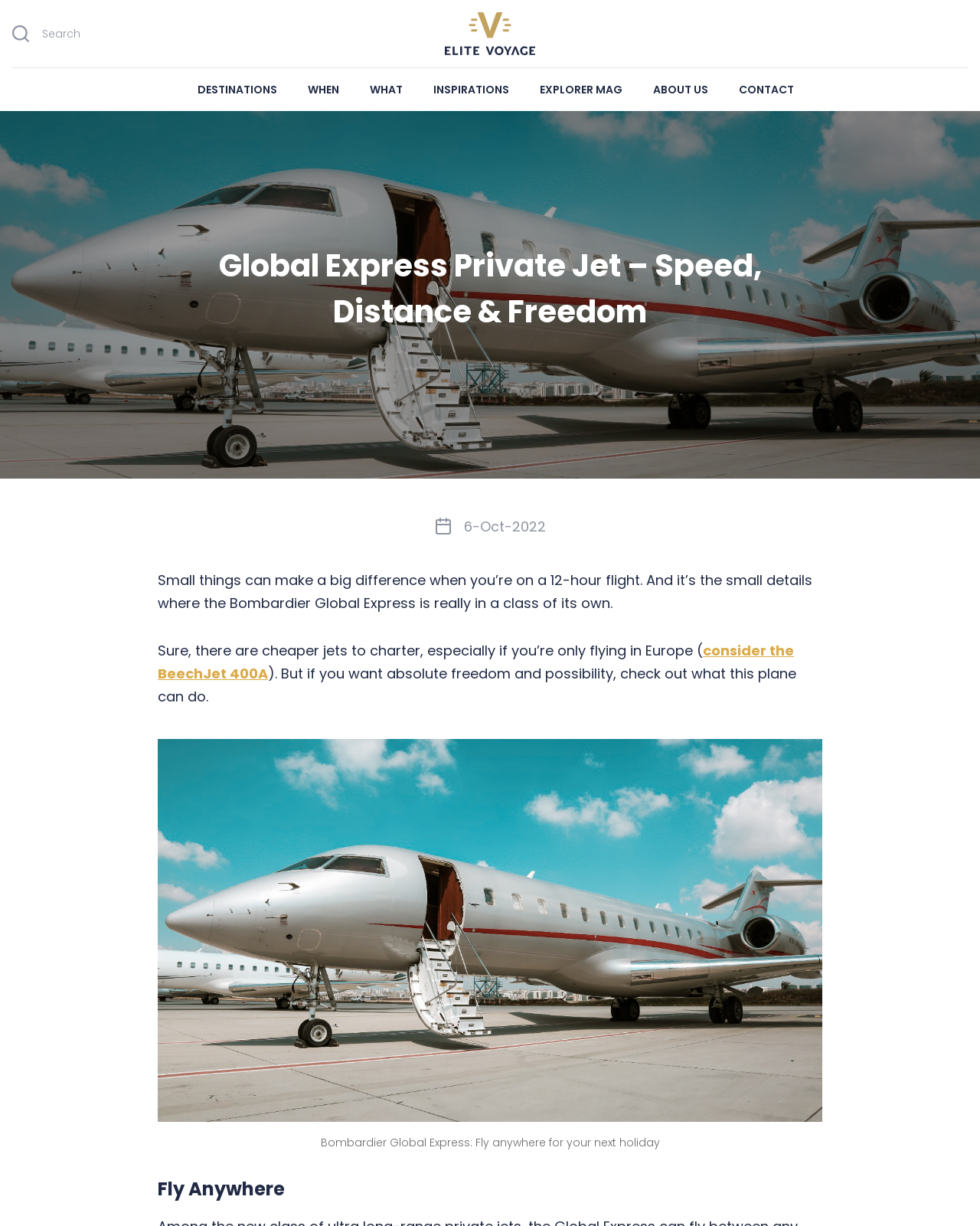How many navigation links are there?
Based on the screenshot, provide a one-word or short-phrase response.

7